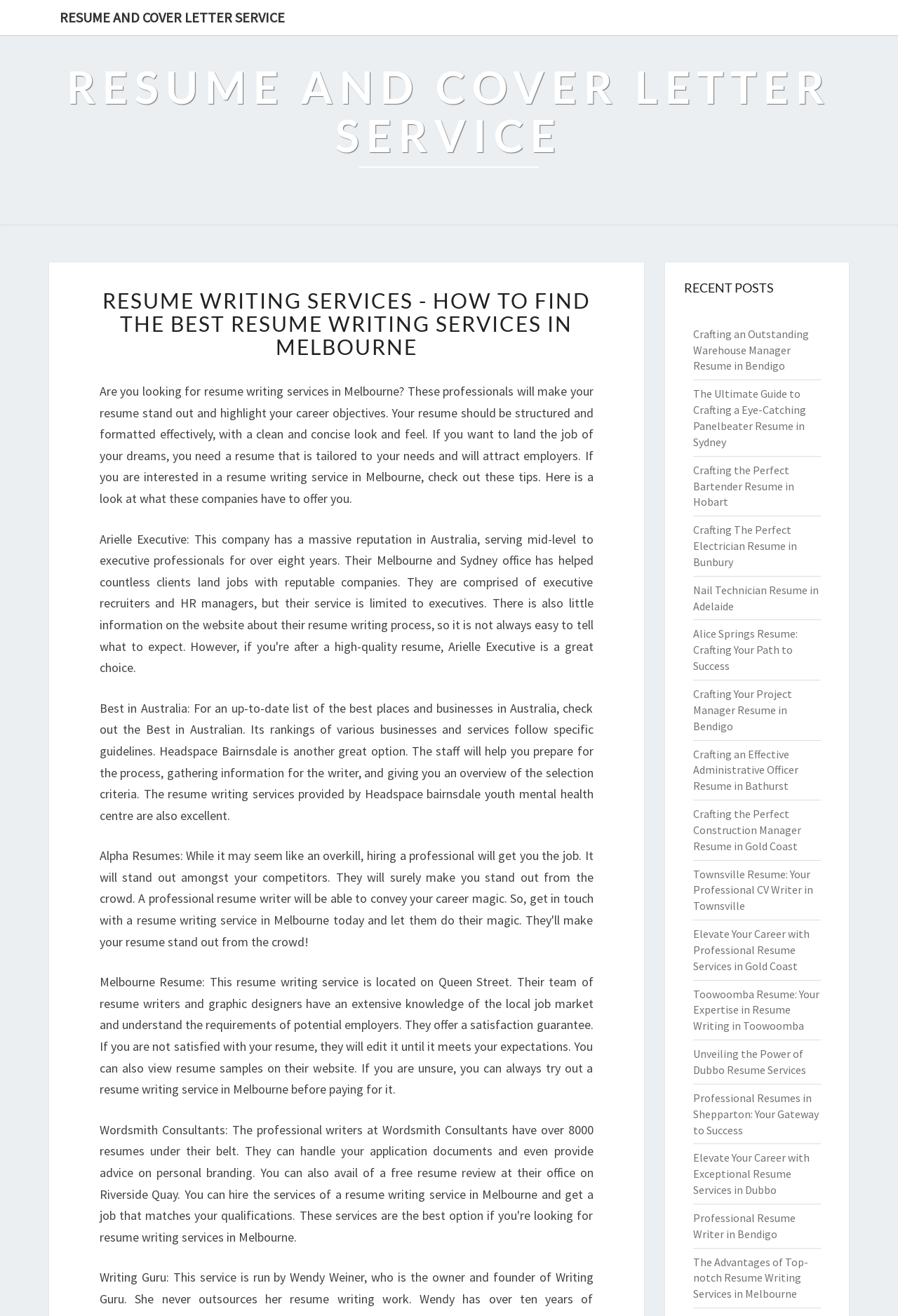Identify the bounding box coordinates of the area that should be clicked in order to complete the given instruction: "Read the article 'Crafting an Outstanding Warehouse Manager Resume in Bendigo'". The bounding box coordinates should be four float numbers between 0 and 1, i.e., [left, top, right, bottom].

[0.771, 0.248, 0.9, 0.283]